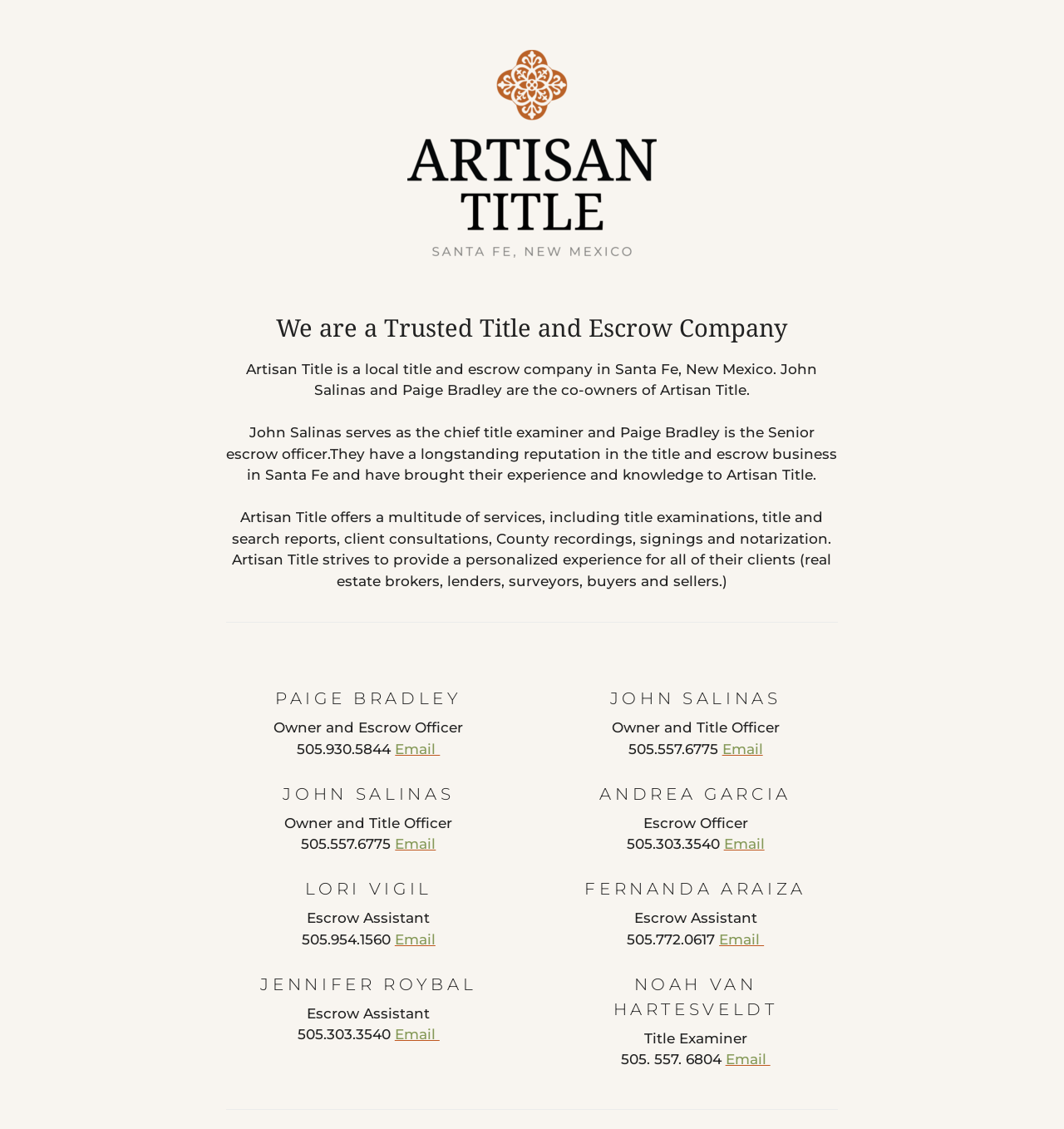What services does Artisan Title offer?
Please answer the question with as much detail and depth as you can.

I found this information by reading the third paragraph of text on the webpage, which lists the services provided by Artisan Title.